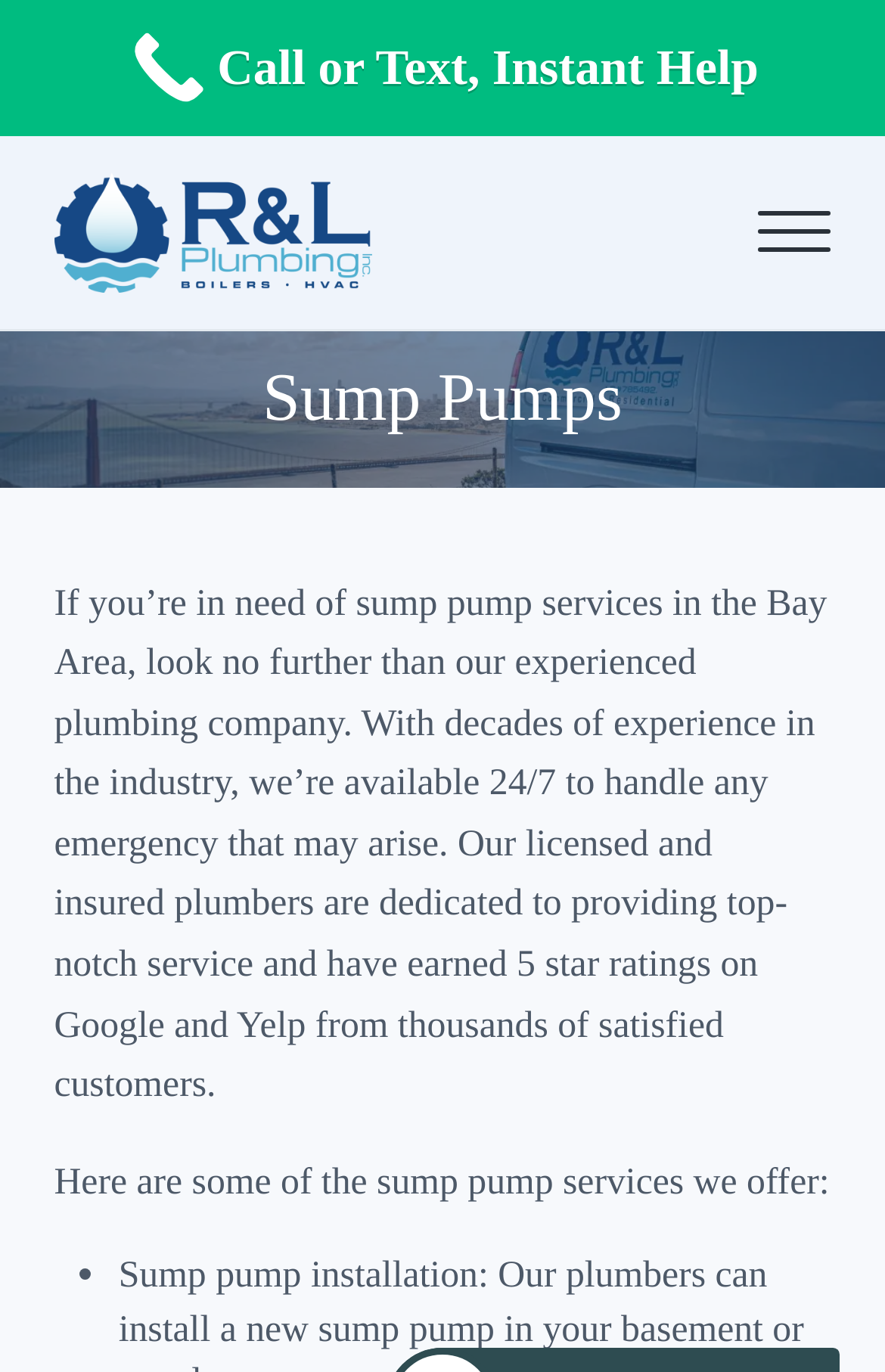Extract the bounding box coordinates for the UI element described by the text: "parent_node: RL Plumbing San Francisco". The coordinates should be in the form of [left, top, right, bottom] with values between 0 and 1.

[0.061, 0.126, 0.42, 0.213]